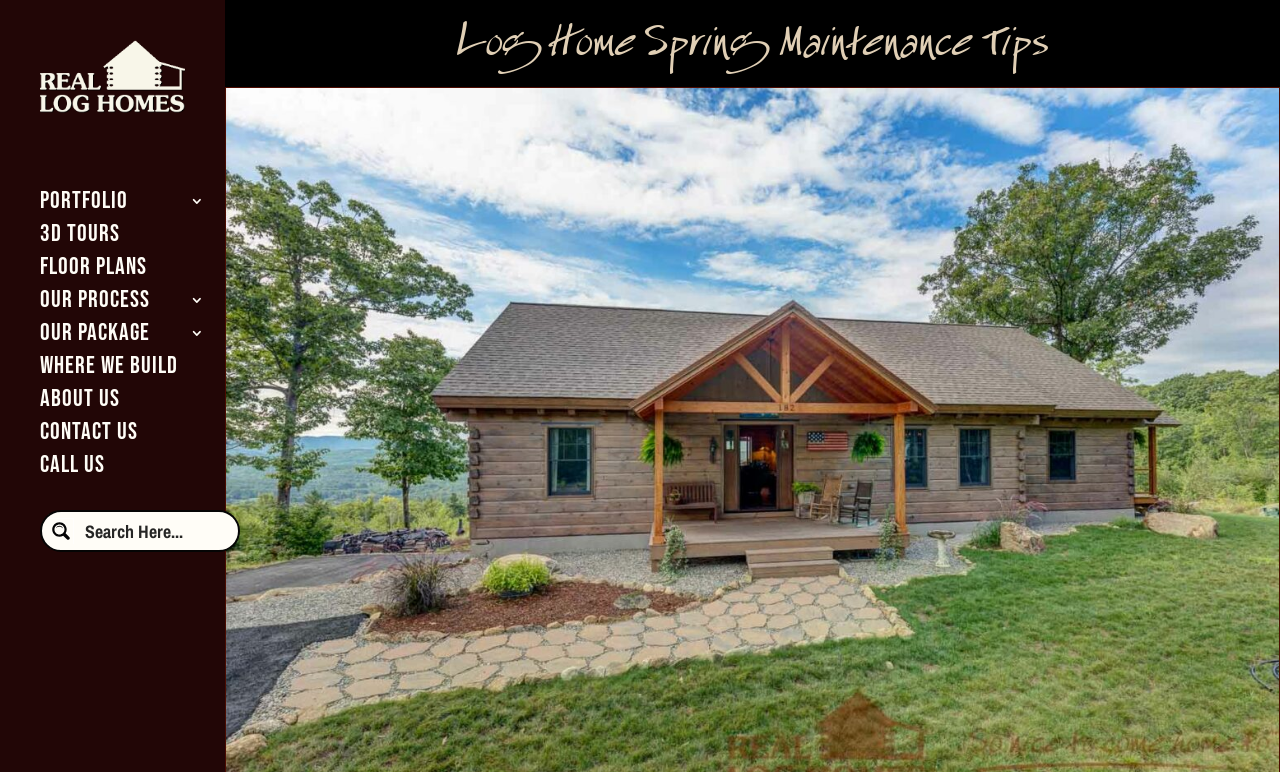From the given element description: "Search", find the bounding box for the UI element. Provide the coordinates as four float numbers between 0 and 1, in the order [left, top, right, bottom].

[0.038, 0.67, 0.058, 0.704]